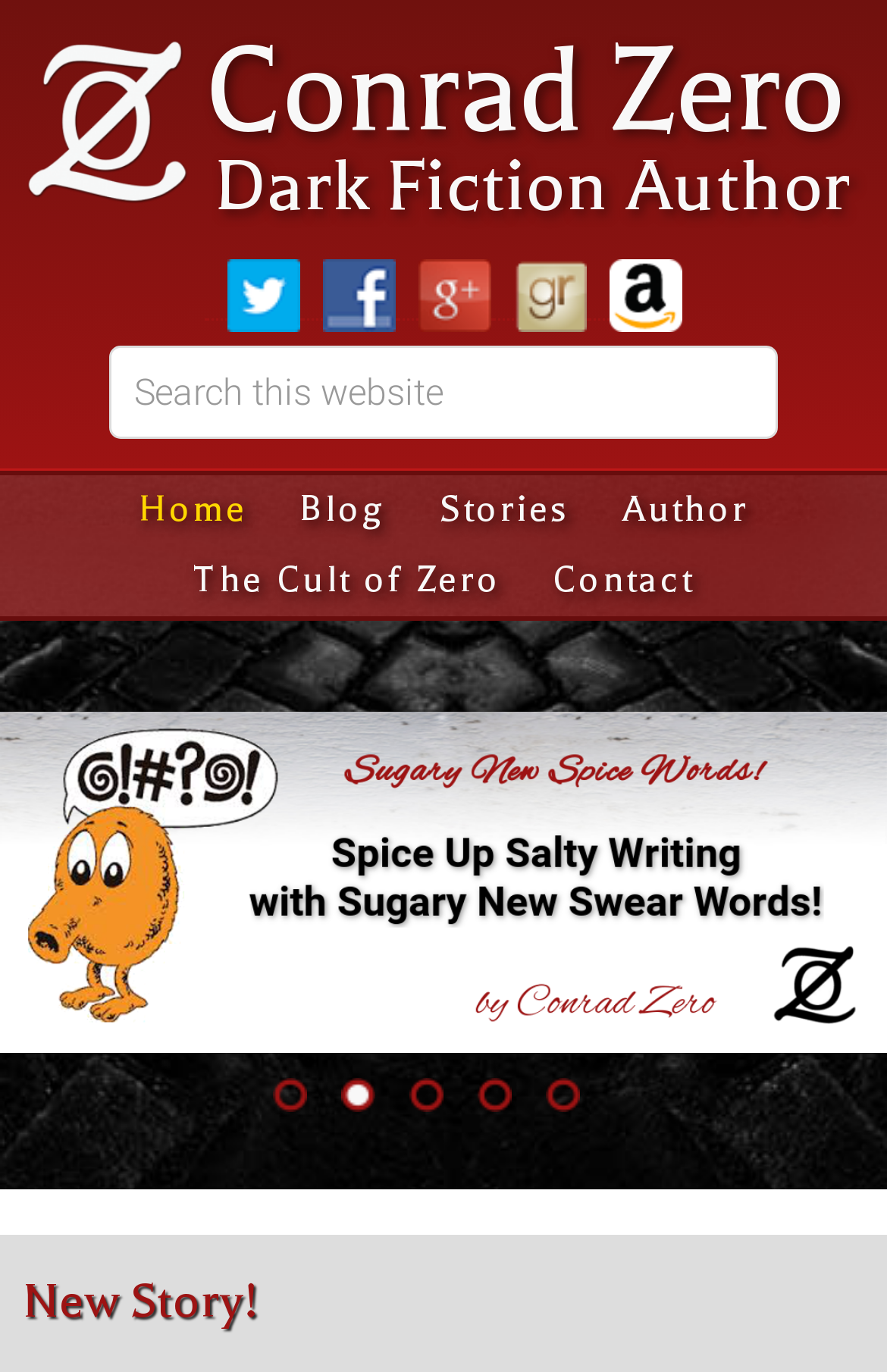Based on the element description "The Cult of Zero", predict the bounding box coordinates of the UI element.

[0.192, 0.398, 0.59, 0.449]